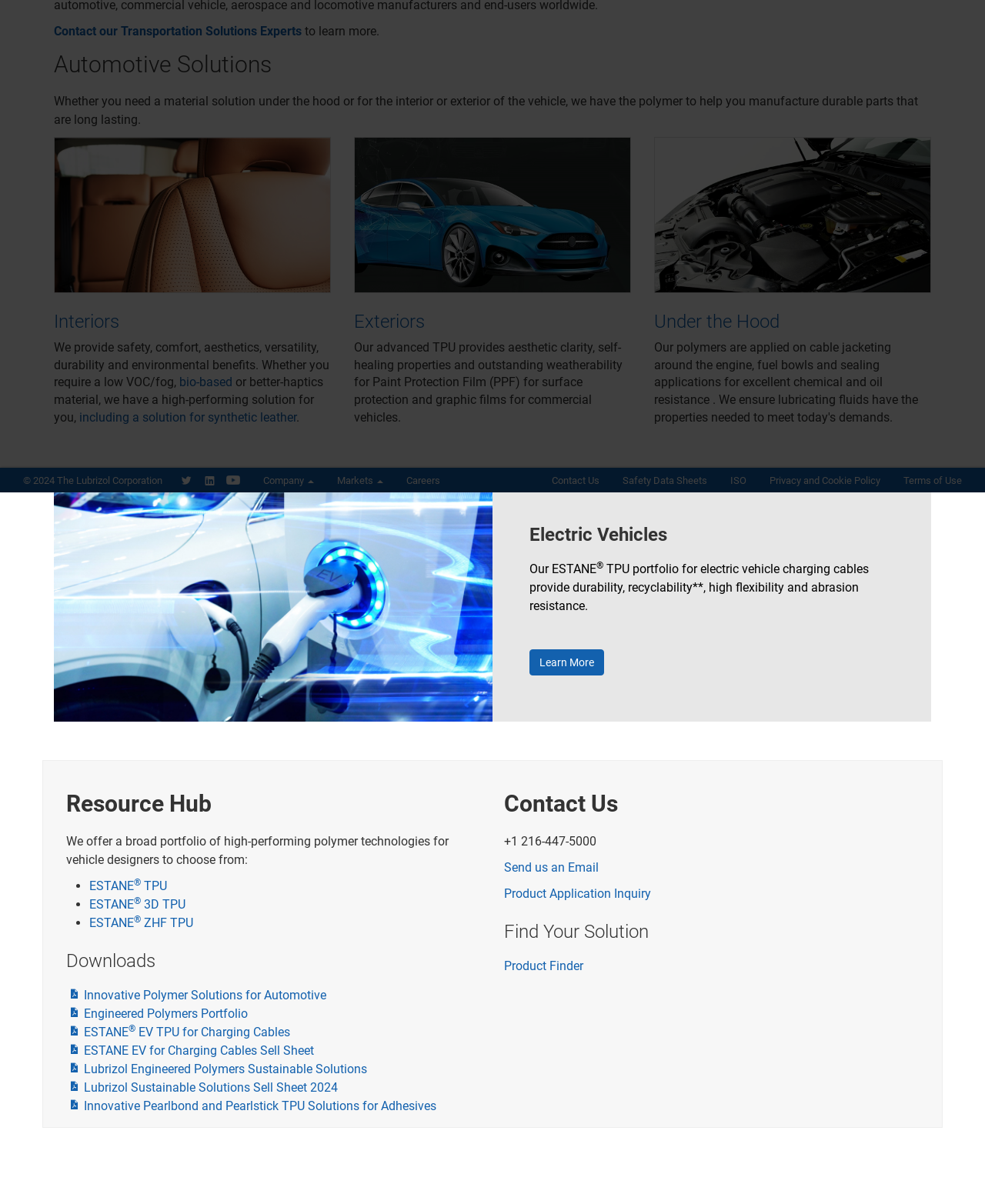Identify the bounding box for the given UI element using the description provided. Coordinates should be in the format (top-left x, top-left y, bottom-right x, bottom-right y) and must be between 0 and 1. Here is the description: Lubrizol Engineered Polymers Sustainable Solutions

[0.07, 0.881, 0.373, 0.894]